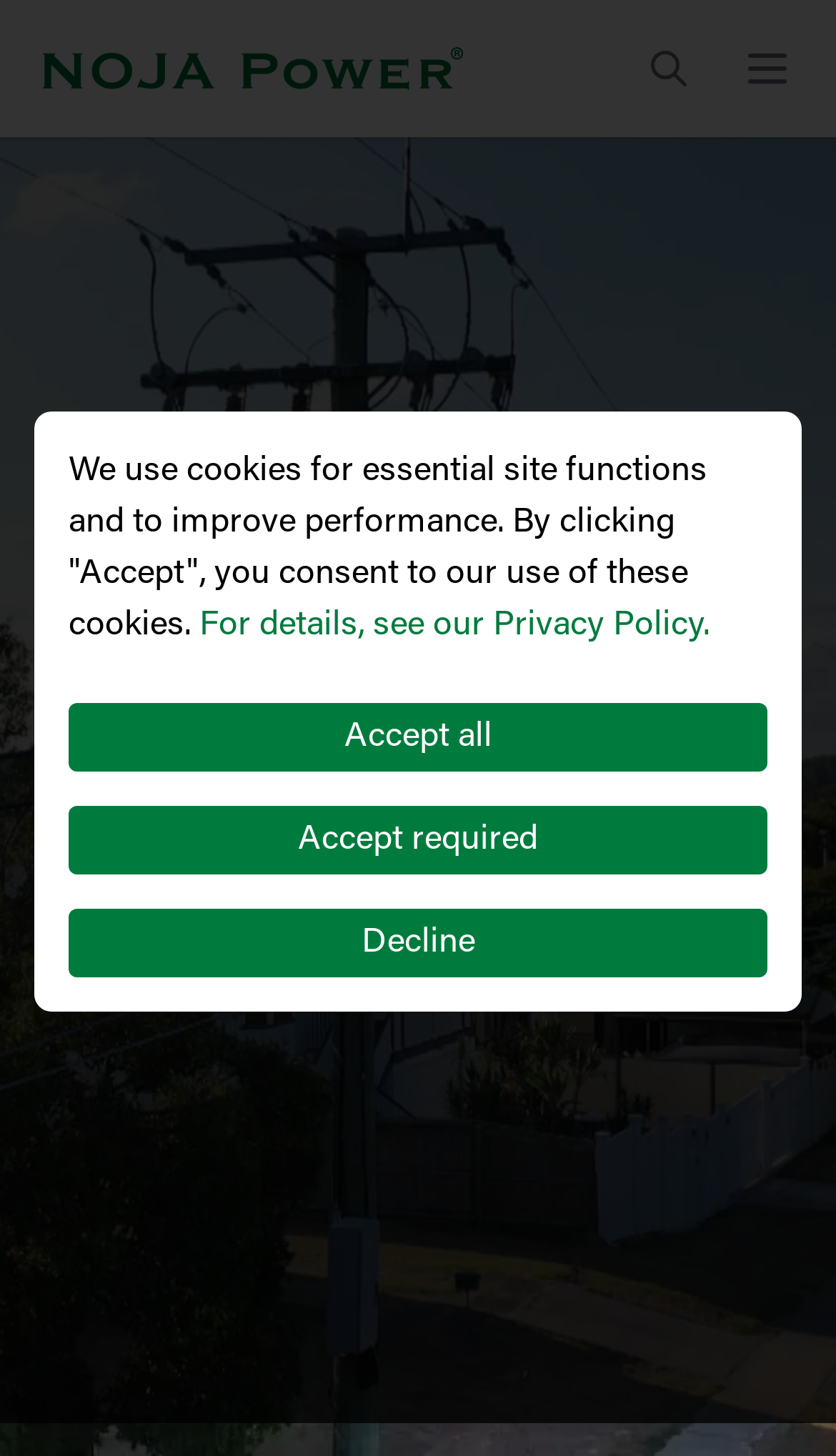What is the name of the company?
Look at the image and construct a detailed response to the question.

The company name can be found in the top-left corner of the webpage, where the logo is located, and it is also a clickable link.